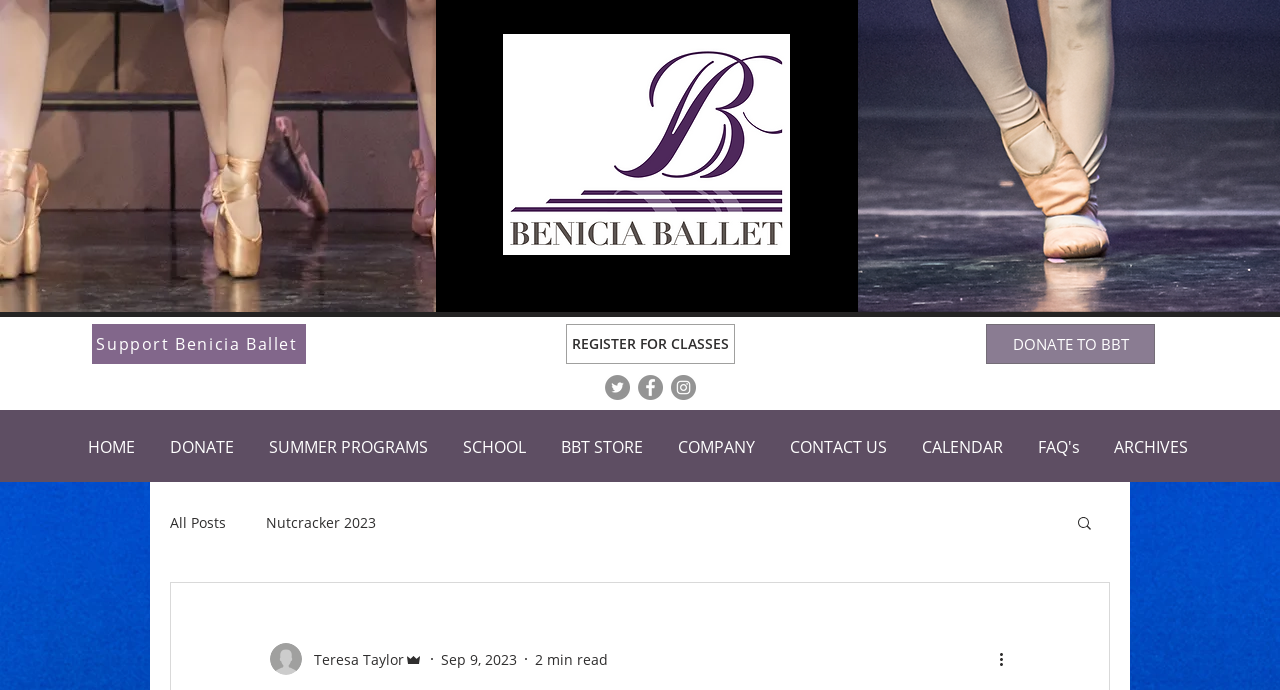Utilize the details in the image to give a detailed response to the question: What is the ballet company's name?

The ballet company's name is Benicia Ballet, which can be inferred from the logo image 'Benicia Ballet Logo_Large - Copy.png' with a bounding box of [0.393, 0.049, 0.617, 0.37].